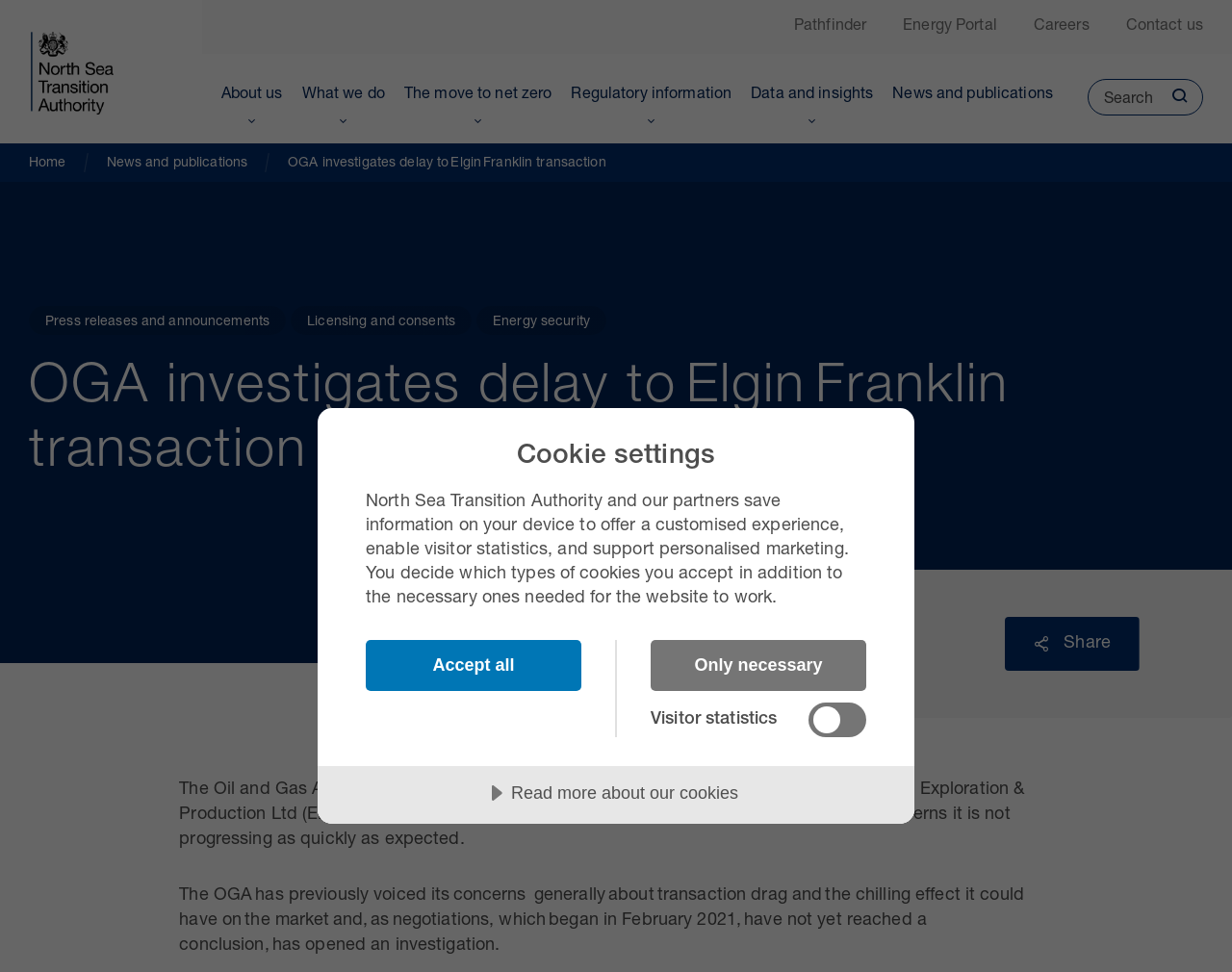Identify the bounding box coordinates for the element that needs to be clicked to fulfill this instruction: "Toggle visitor statistics". Provide the coordinates in the format of four float numbers between 0 and 1: [left, top, right, bottom].

[0.656, 0.723, 0.703, 0.759]